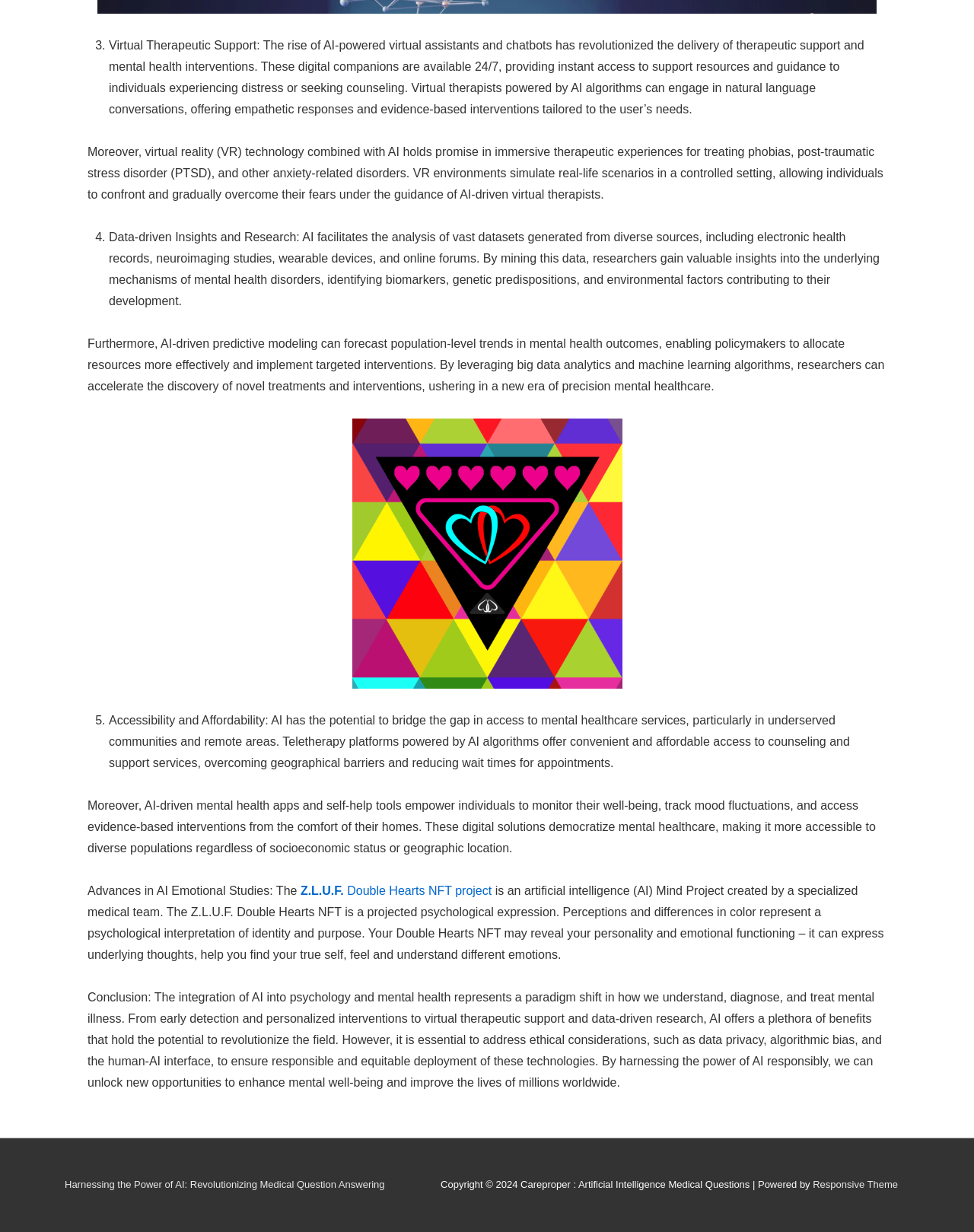What is the copyright year mentioned at the bottom of the webpage?
Give a detailed response to the question by analyzing the screenshot.

The webpage has a footer section that includes a copyright notice, which states 'Copyright © 2024', indicating that the content is copyrighted as of 2024.